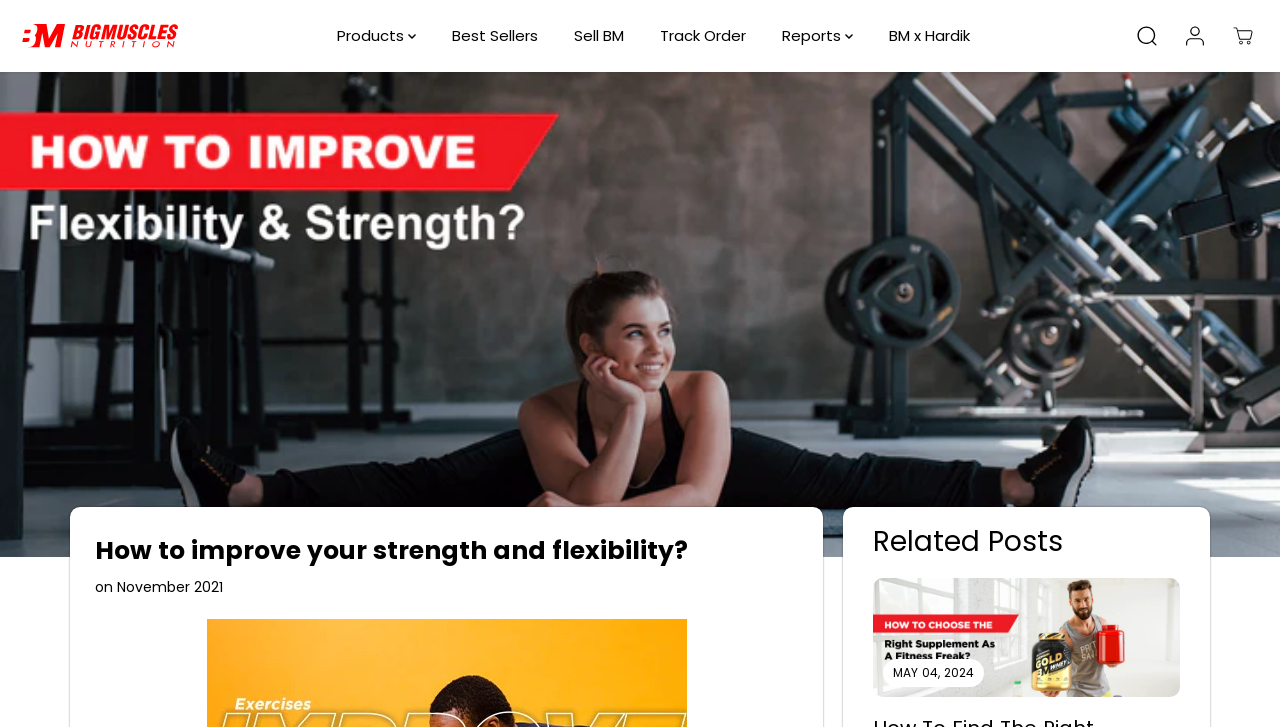Please locate and generate the primary heading on this webpage.

How to improve your strength and flexibility?